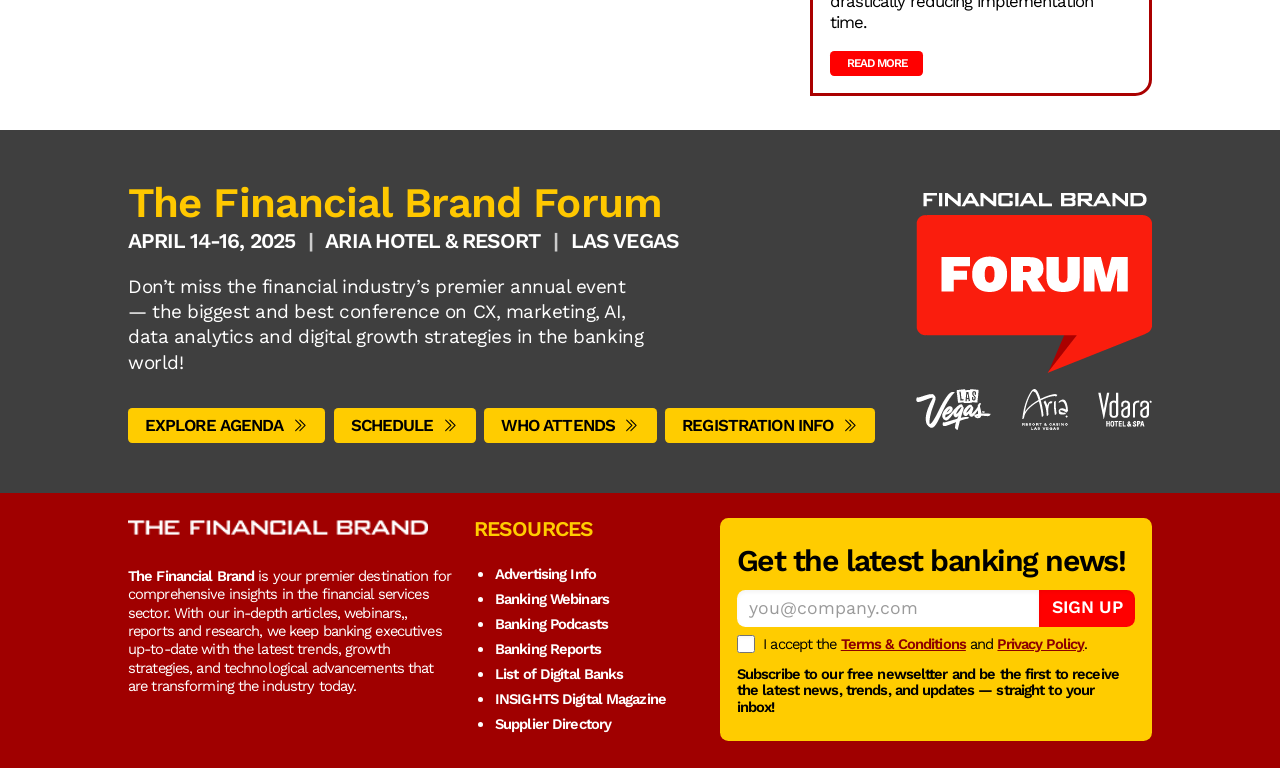Where is the Aria Hotel & Resort located?
Kindly offer a detailed explanation using the data available in the image.

I found the location of the Aria Hotel & Resort by looking at the StaticText element with the text 'LAS VEGAS' which is located next to the text 'ARIA HOTEL & RESORT'.